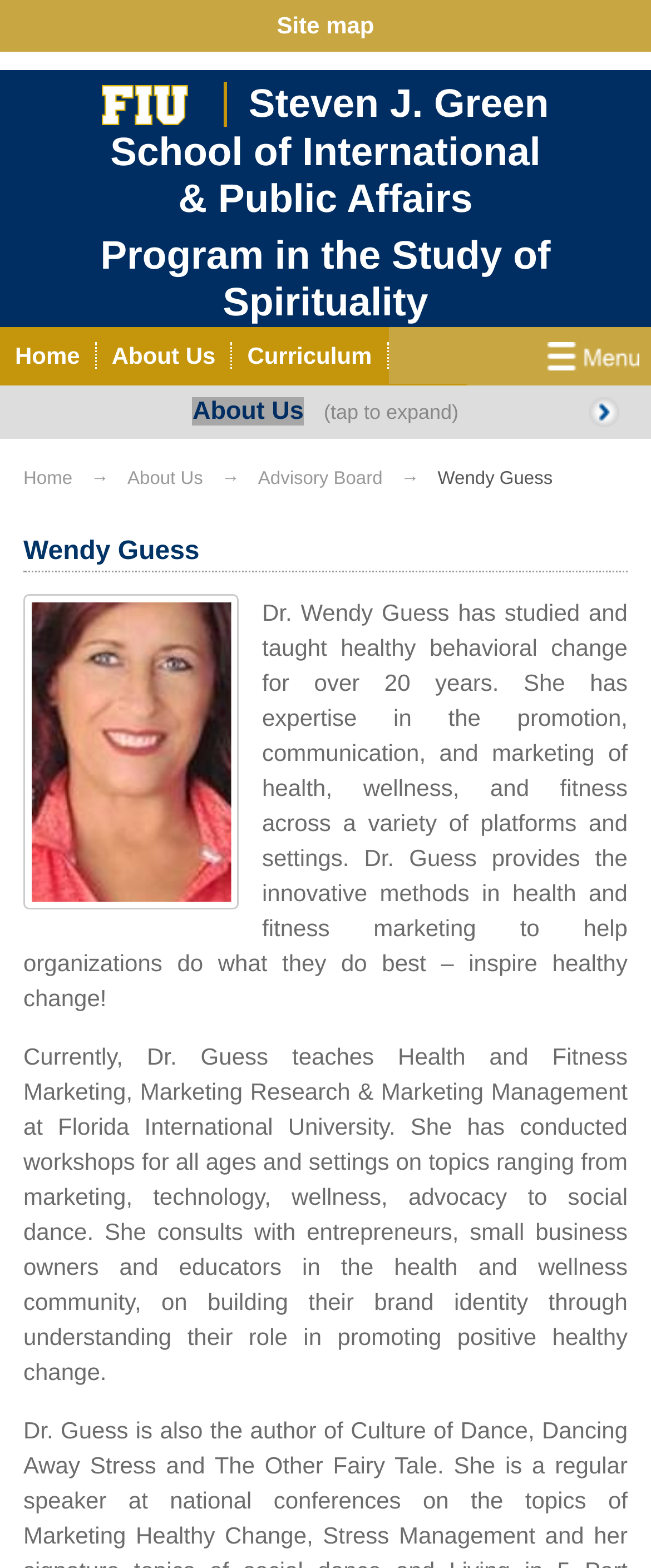Indicate the bounding box coordinates of the element that must be clicked to execute the instruction: "go to site map". The coordinates should be given as four float numbers between 0 and 1, i.e., [left, top, right, bottom].

[0.0, 0.0, 1.0, 0.034]